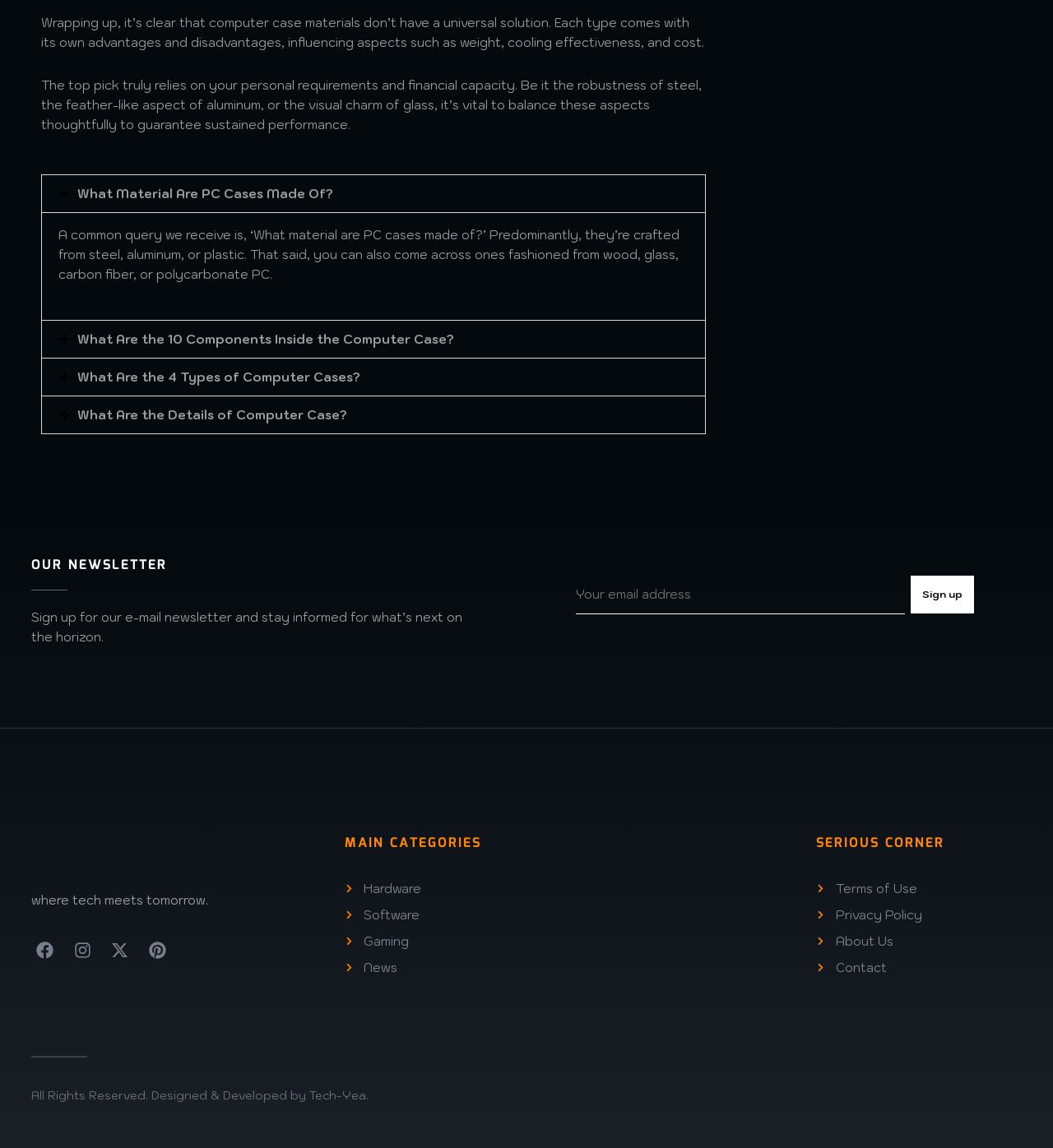Please identify the bounding box coordinates for the region that you need to click to follow this instruction: "Click the 'Hardware' link".

[0.327, 0.766, 0.541, 0.783]